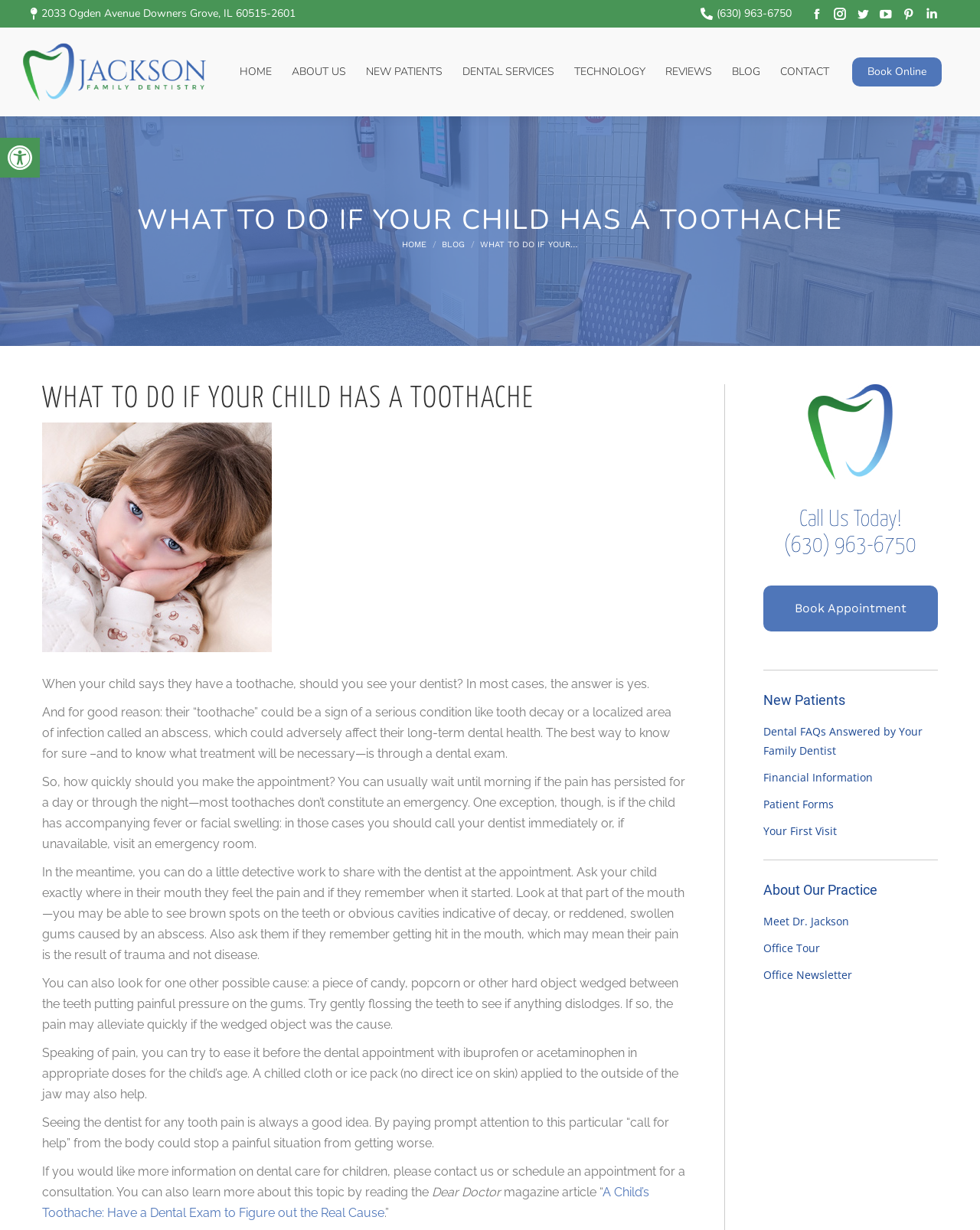Identify and provide the bounding box for the element described by: "Dental Services".

[0.472, 0.05, 0.566, 0.067]